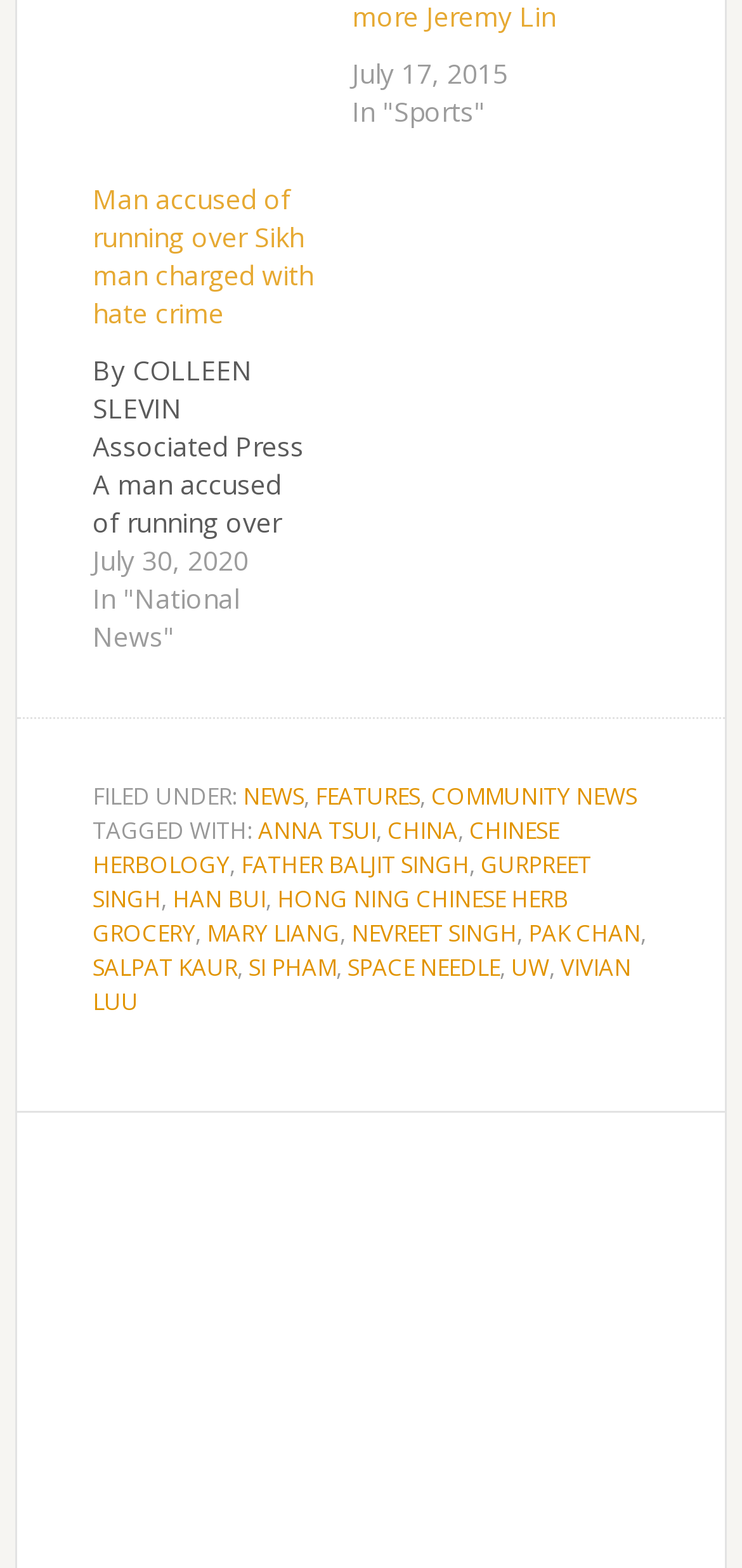What is the date of the first news article?
Please give a well-detailed answer to the question.

I looked at the date mentioned above the first news article, which is 'July 17, 2015'. This is the date of the first news article.